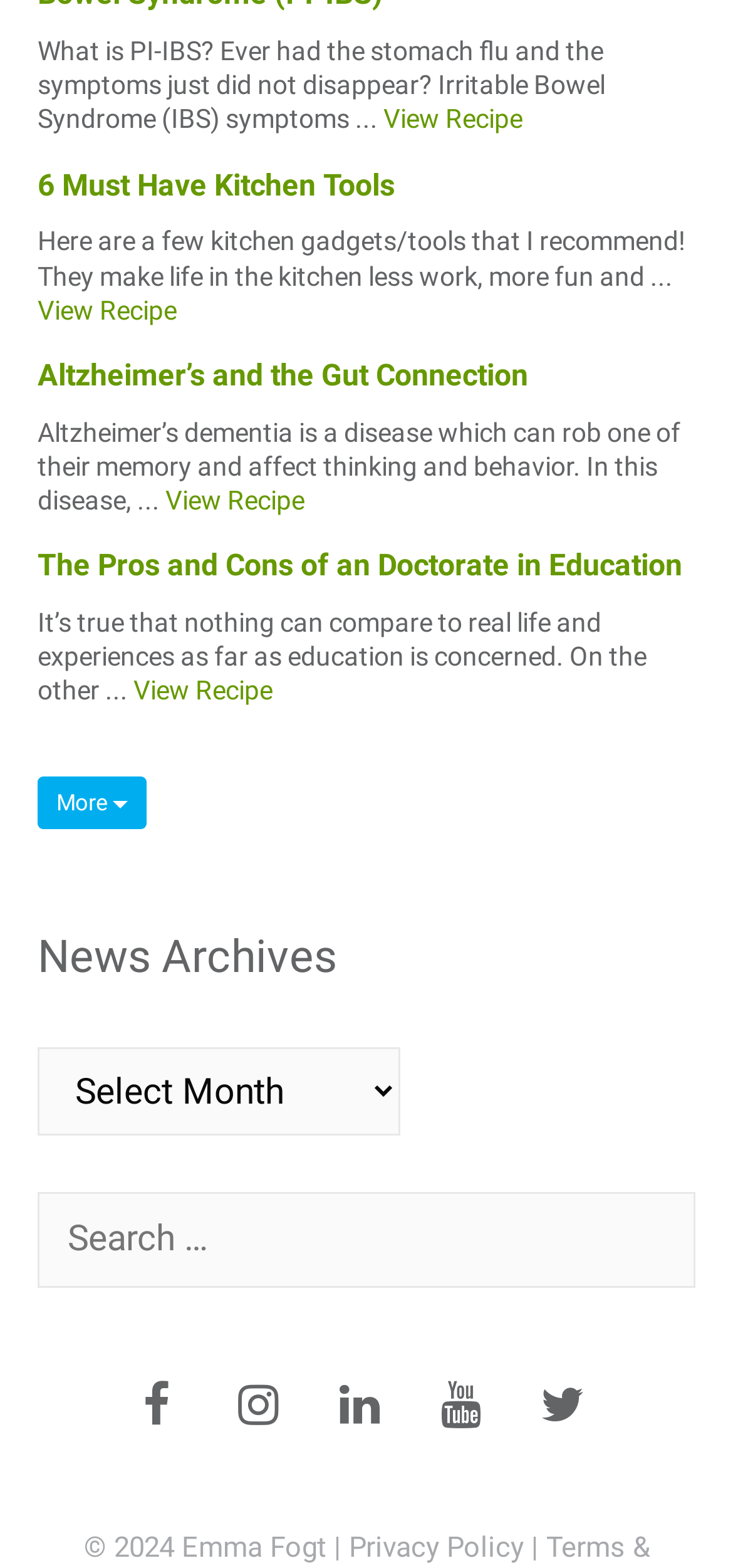Find and specify the bounding box coordinates that correspond to the clickable region for the instruction: "Visit Facebook".

[0.154, 0.869, 0.272, 0.926]